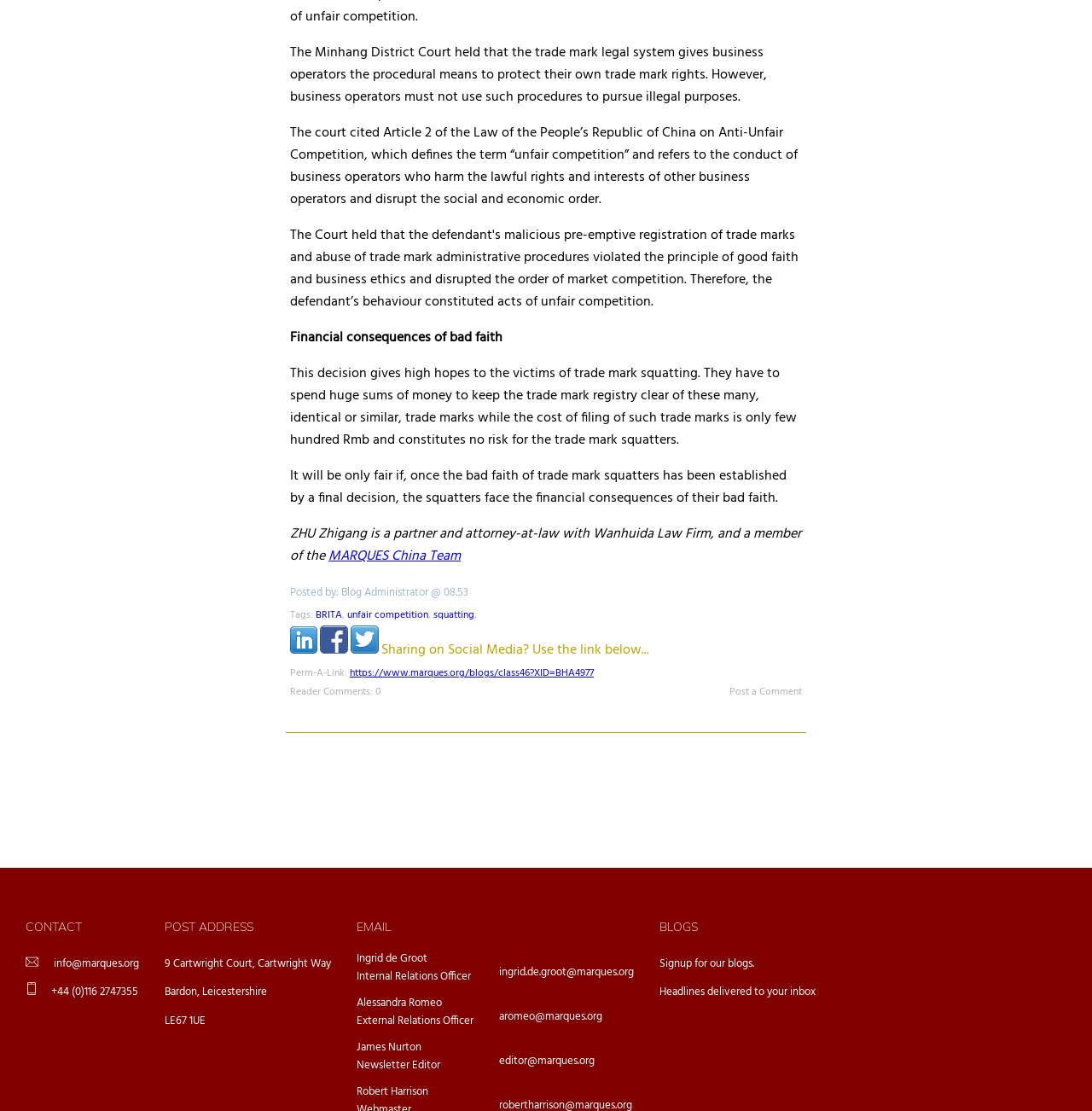What is the purpose of the 'Post a Comment' button?
Based on the image, answer the question with as much detail as possible.

I inferred this answer by understanding the context of the webpage. The 'Post a Comment' button is located at the bottom of the article, and its purpose is likely to allow readers to engage with the content by leaving a comment.